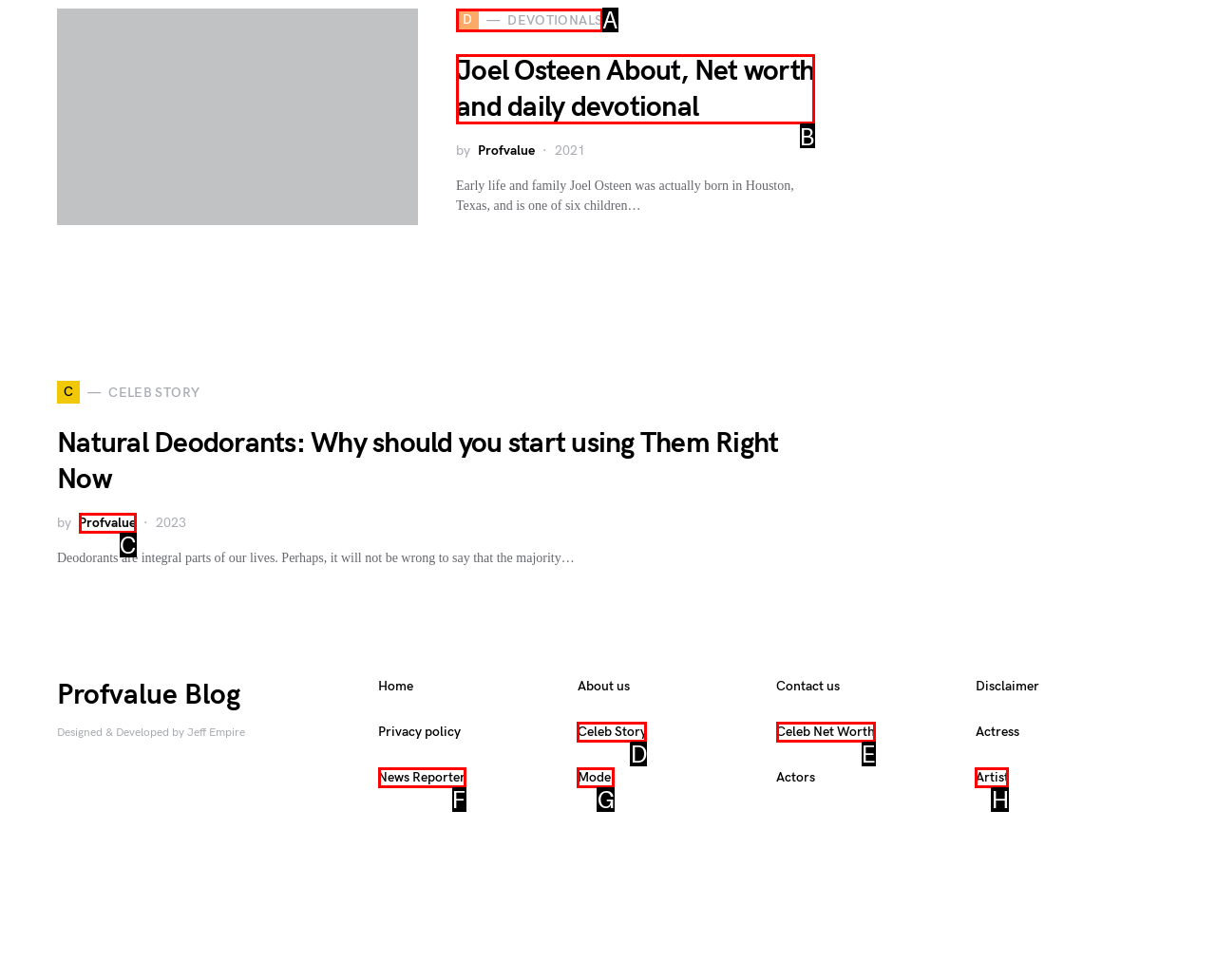Tell me which one HTML element best matches the description: Celeb Net Worth Answer with the option's letter from the given choices directly.

E